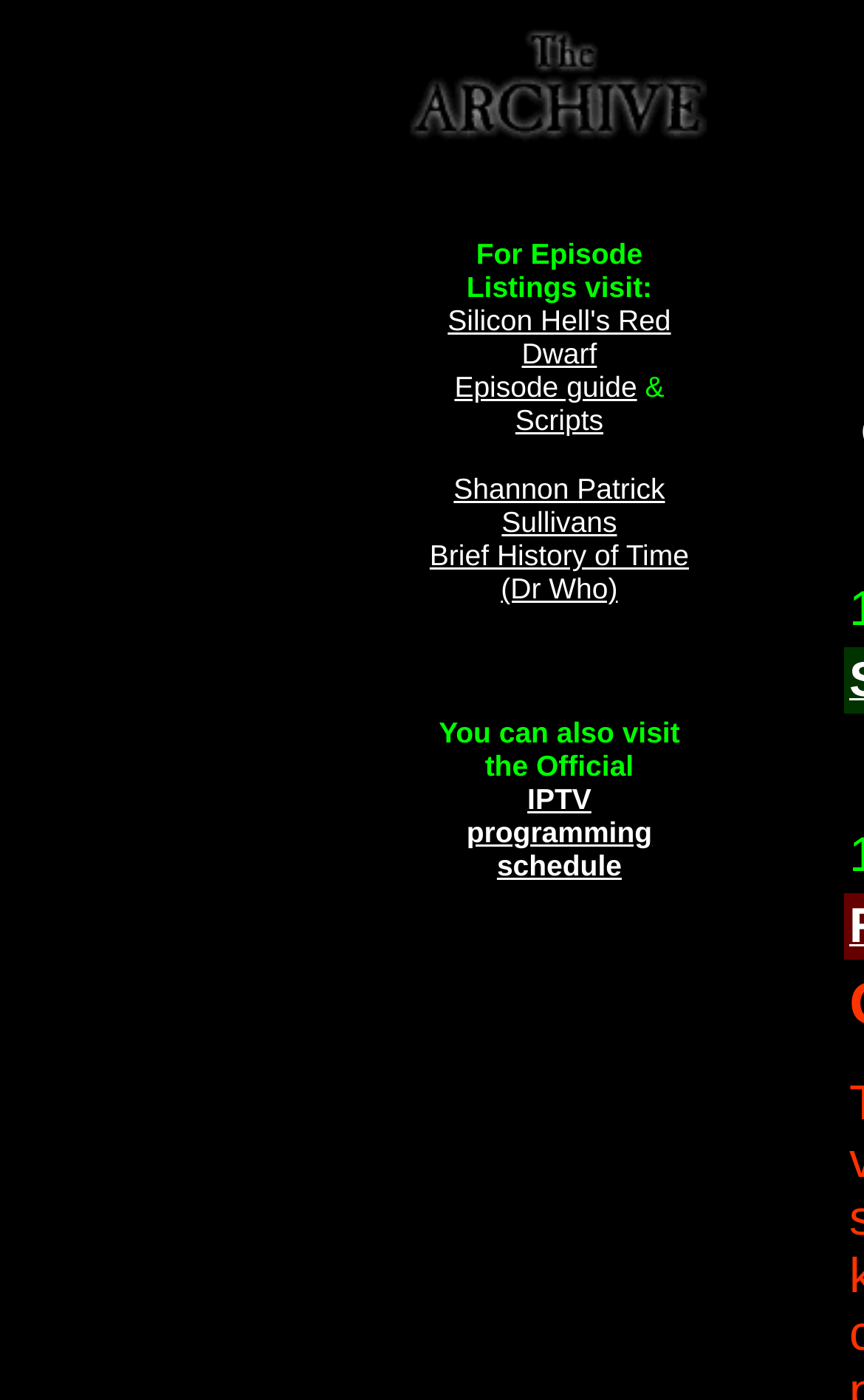What is the name of the Doctor Who related content?
Based on the visual content, answer with a single word or a brief phrase.

Shannon Patrick Sullivans Brief History of Time